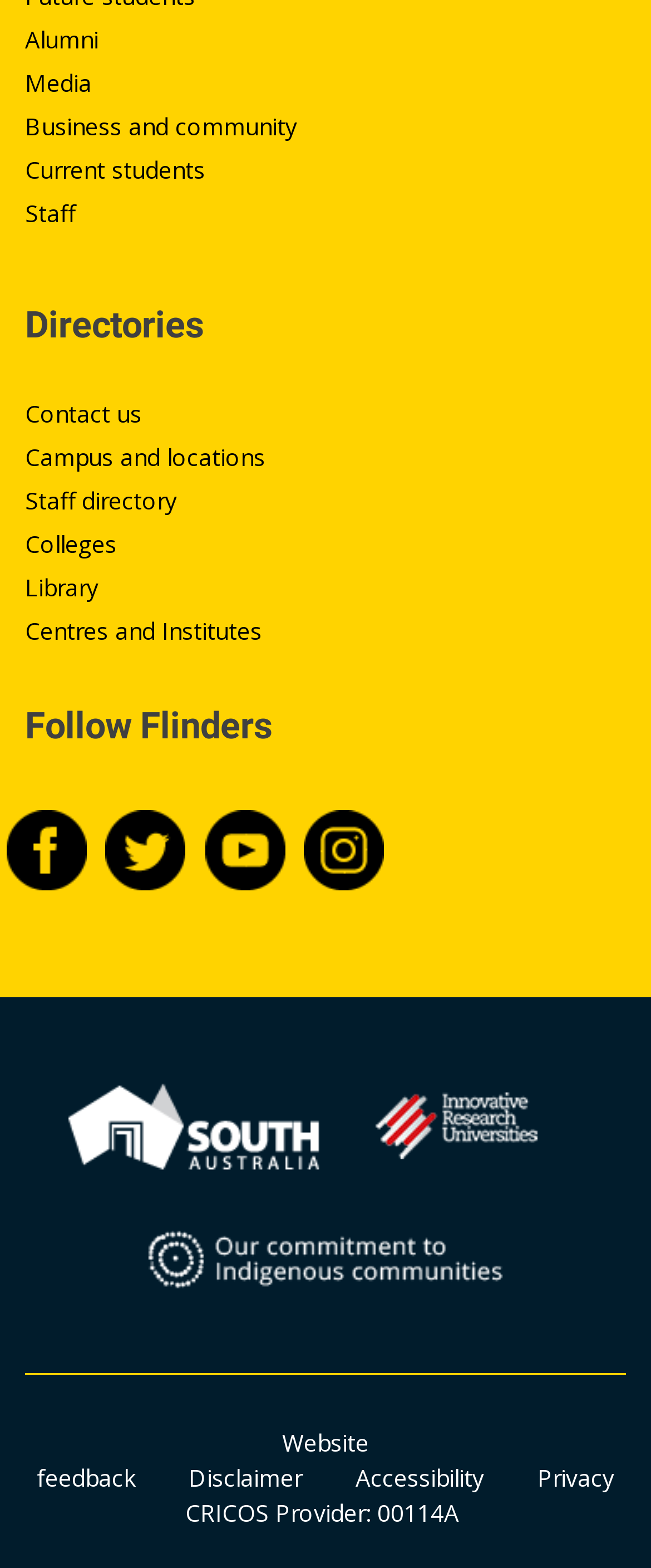Identify the bounding box coordinates of the clickable section necessary to follow the following instruction: "Contact us". The coordinates should be presented as four float numbers from 0 to 1, i.e., [left, top, right, bottom].

[0.038, 0.253, 0.218, 0.273]